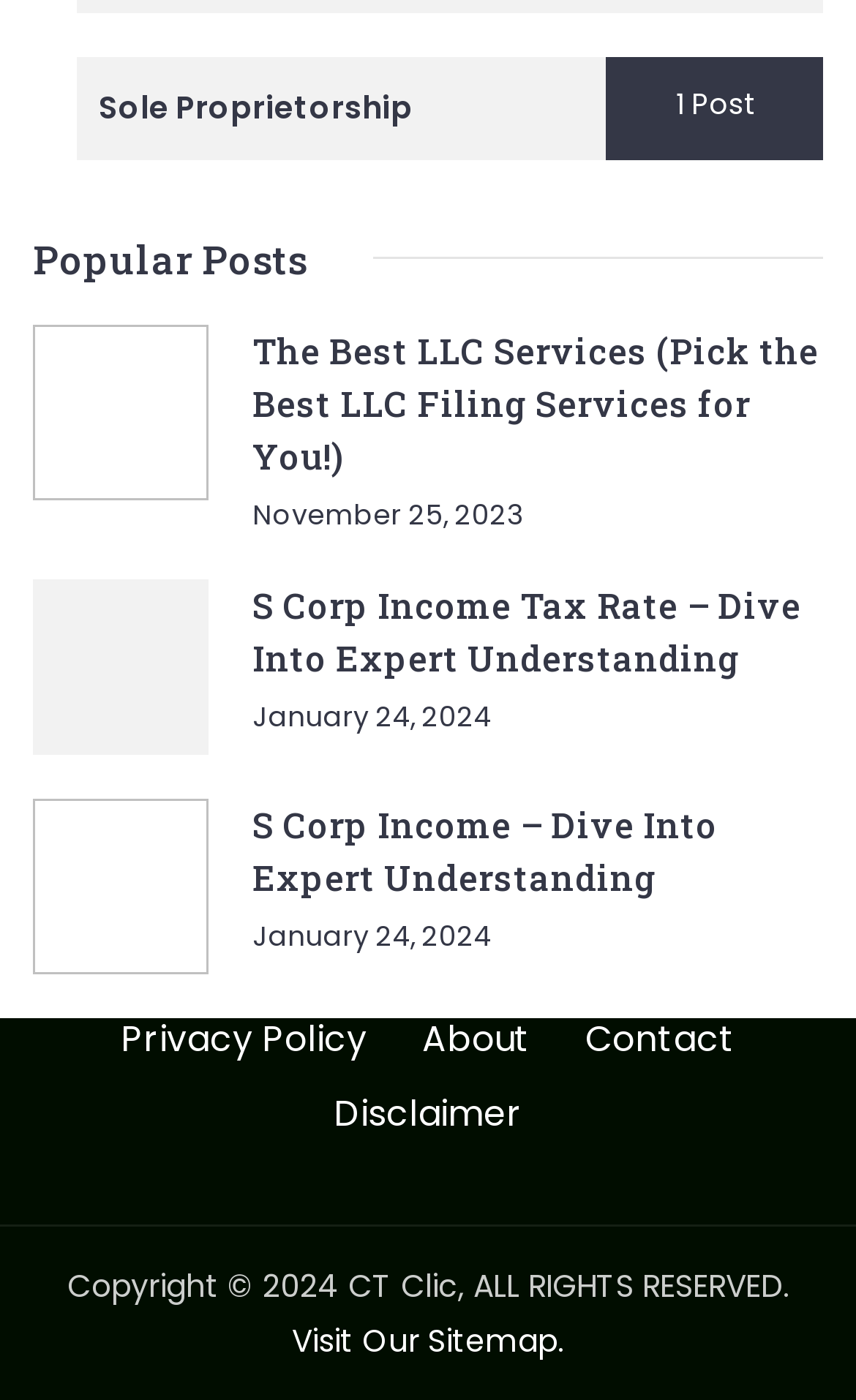What is the date of the second post?
Please utilize the information in the image to give a detailed response to the question.

The second post has a link element with the text 'January 24, 2024' which suggests that this is the date of the post.